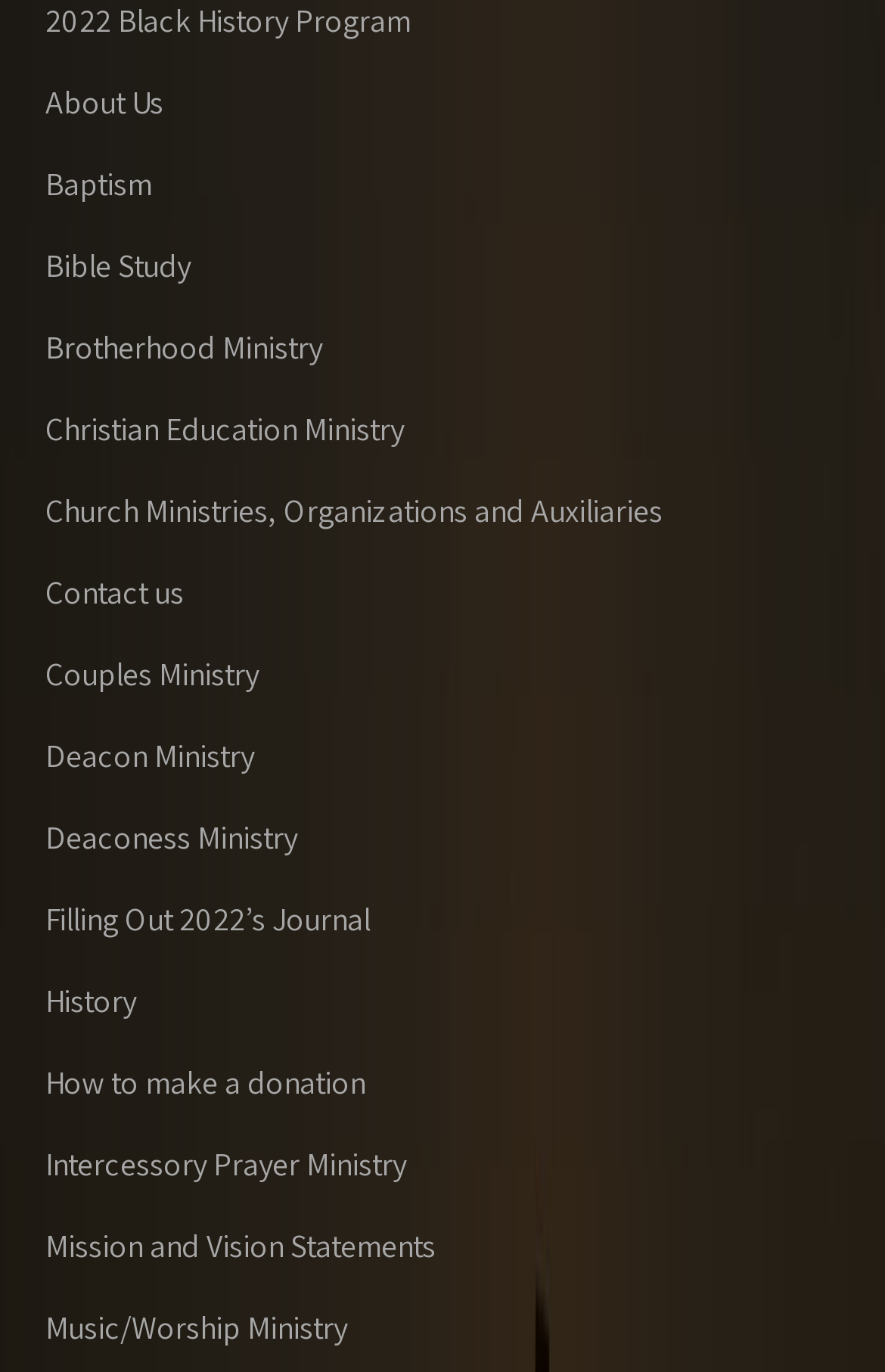Please locate the bounding box coordinates of the element that needs to be clicked to achieve the following instruction: "Click on About Us". The coordinates should be four float numbers between 0 and 1, i.e., [left, top, right, bottom].

[0.051, 0.044, 0.185, 0.104]